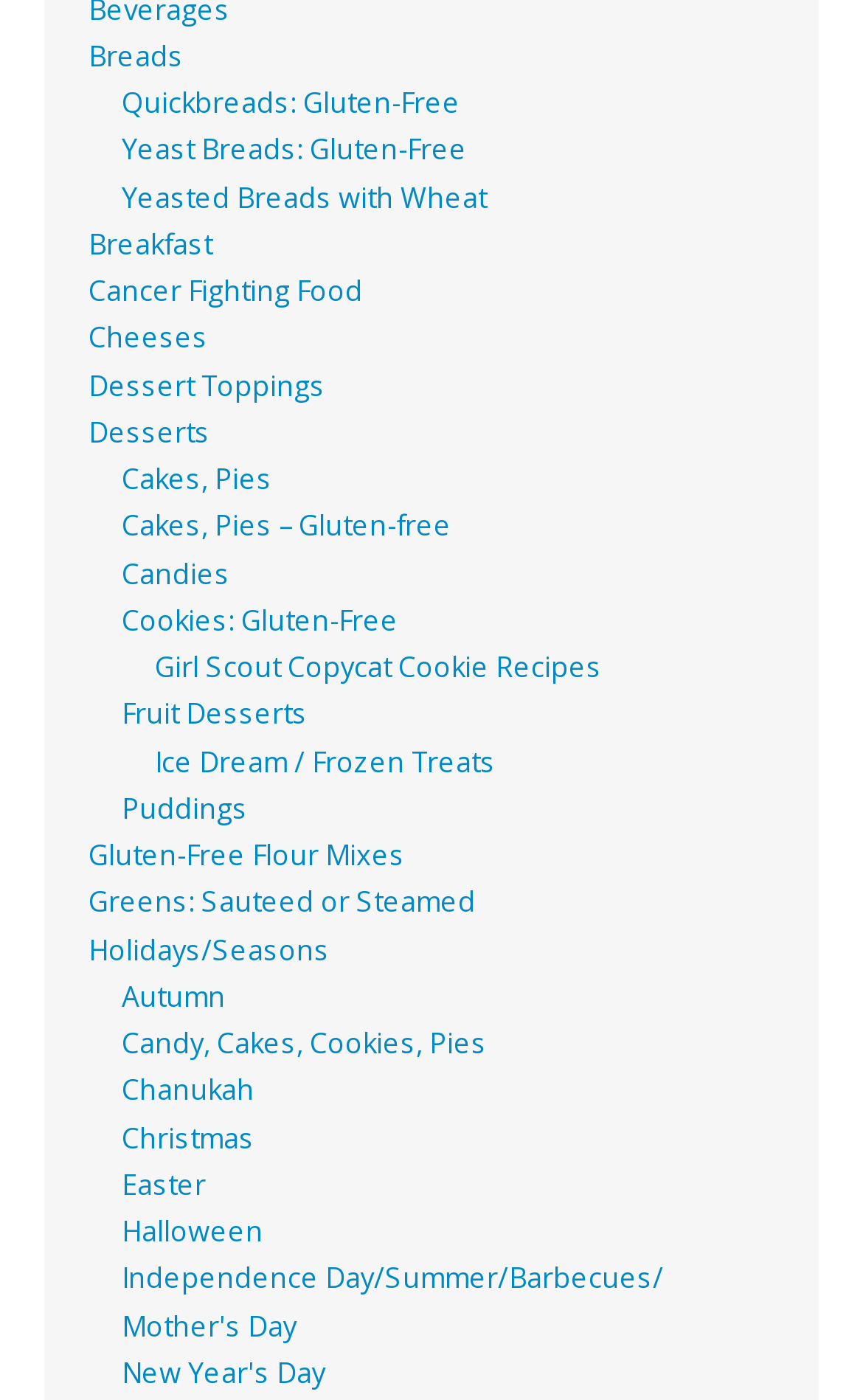Determine the bounding box coordinates of the element that should be clicked to execute the following command: "Explore Cancer Fighting Food options".

[0.103, 0.195, 0.421, 0.222]